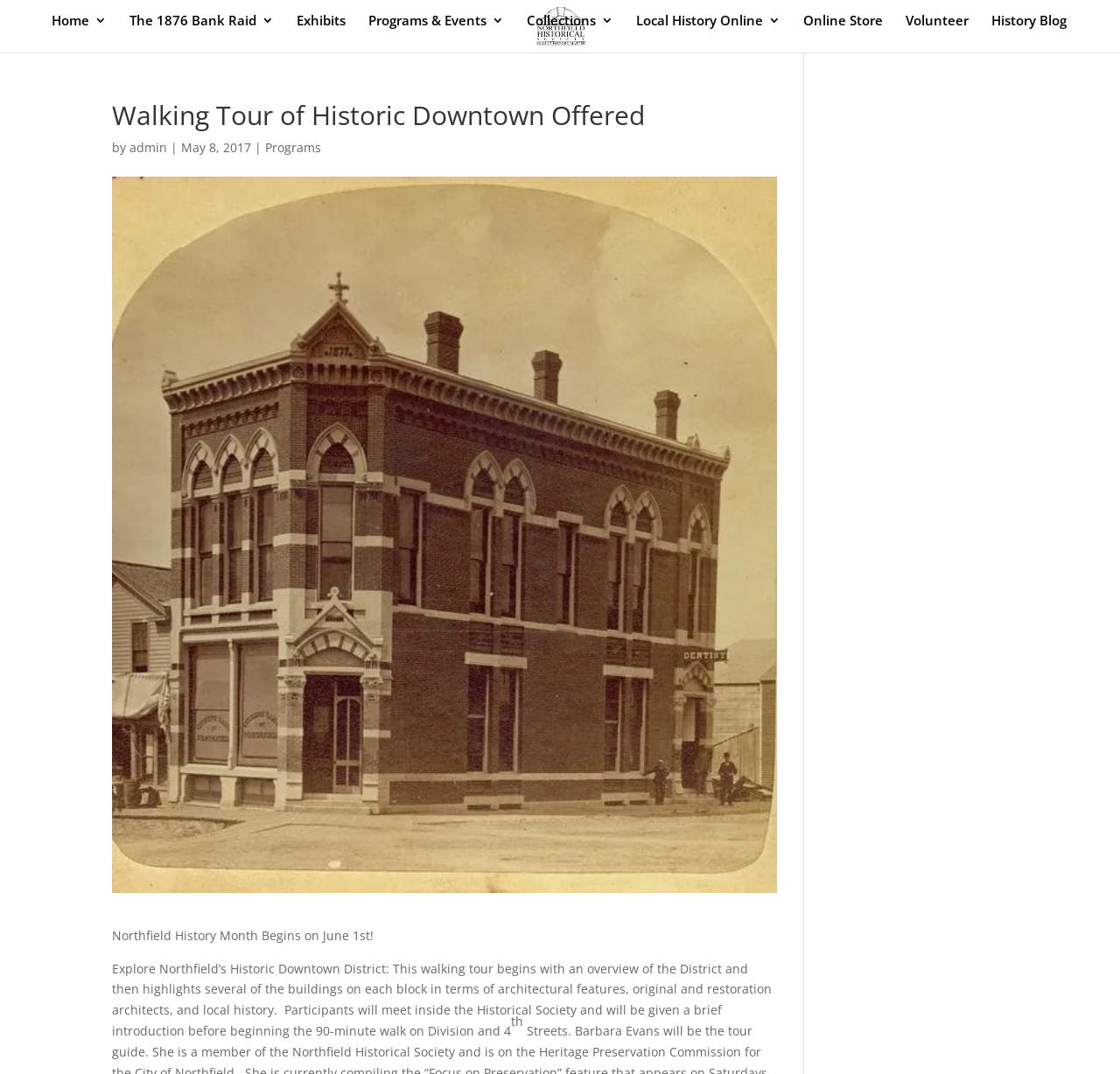Can you determine the main header of this webpage?

Walking Tour of Historic Downtown Offered